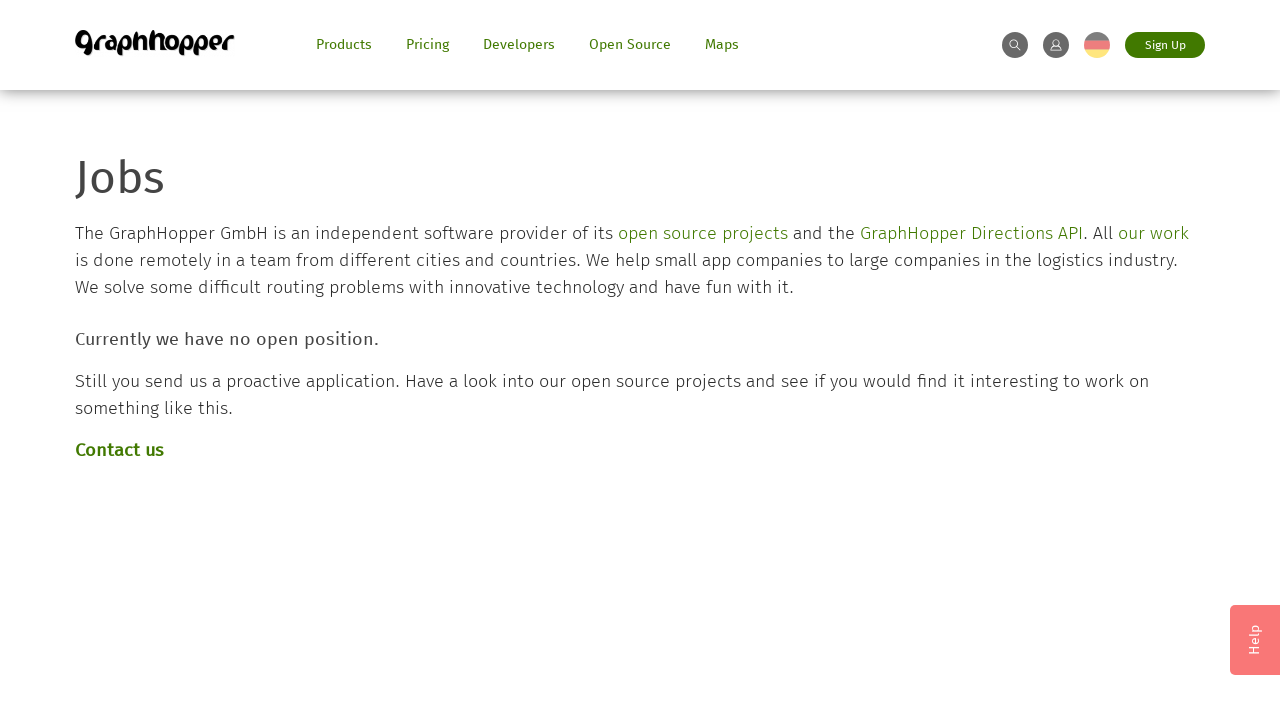Locate the bounding box coordinates of the clickable element to fulfill the following instruction: "Click on GraphHopper Directions API". Provide the coordinates as four float numbers between 0 and 1 in the format [left, top, right, bottom].

[0.672, 0.306, 0.846, 0.337]